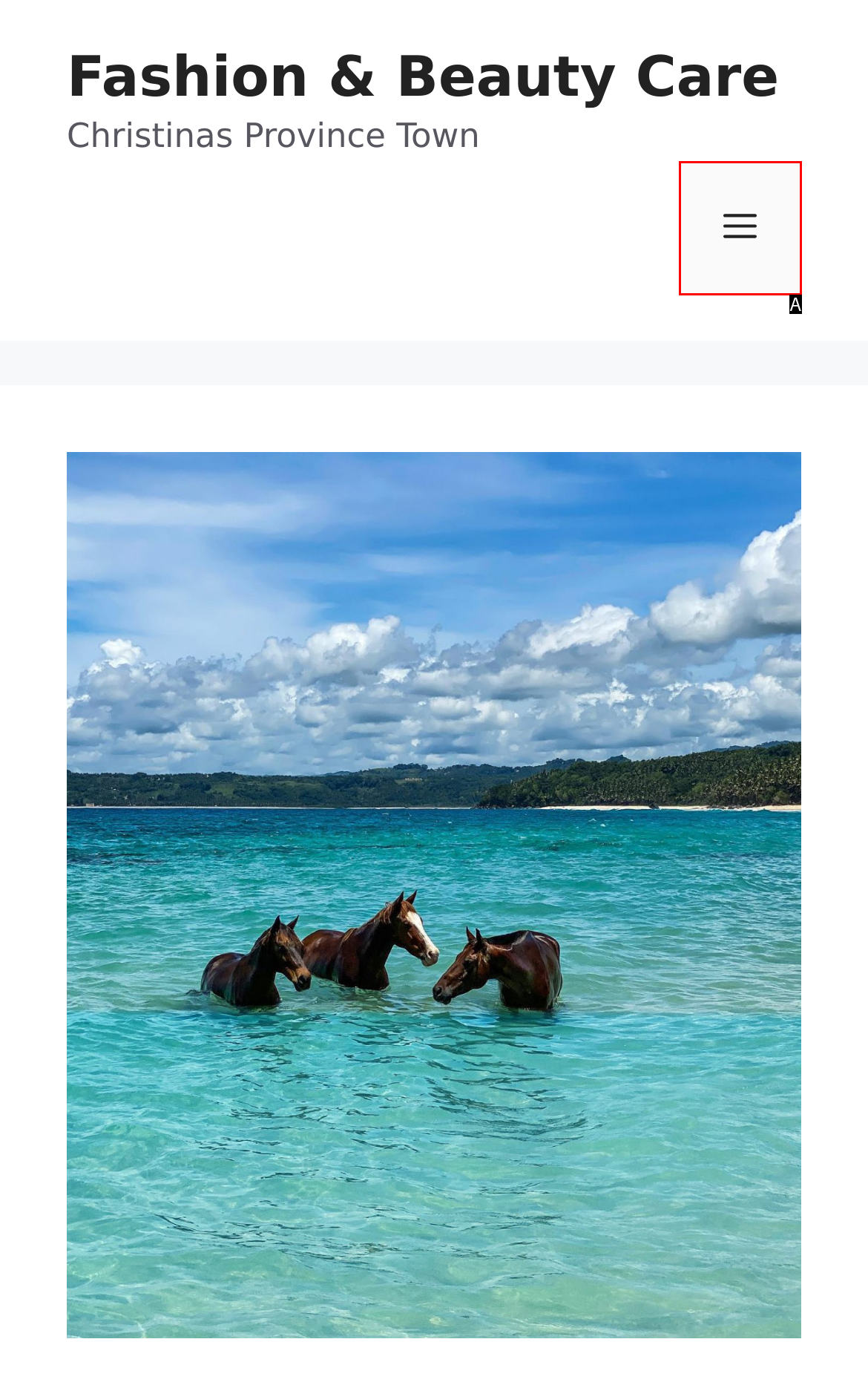Based on the description: Self-Esteem, select the HTML element that fits best. Provide the letter of the matching option.

None